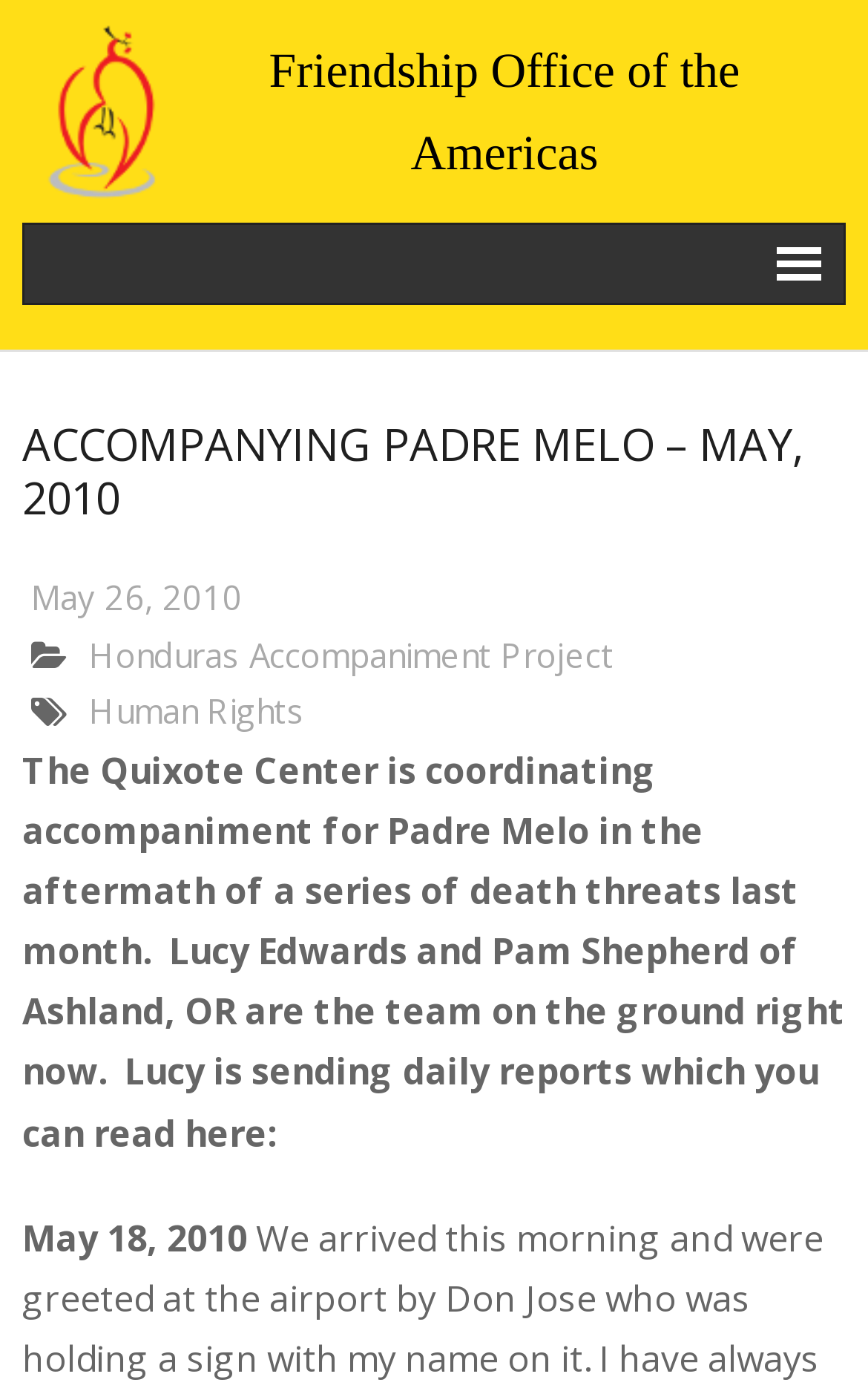For the element described, predict the bounding box coordinates as (top-left x, top-left y, bottom-right x, bottom-right y). All values should be between 0 and 1. Element description: Human Rights

[0.103, 0.495, 0.351, 0.527]